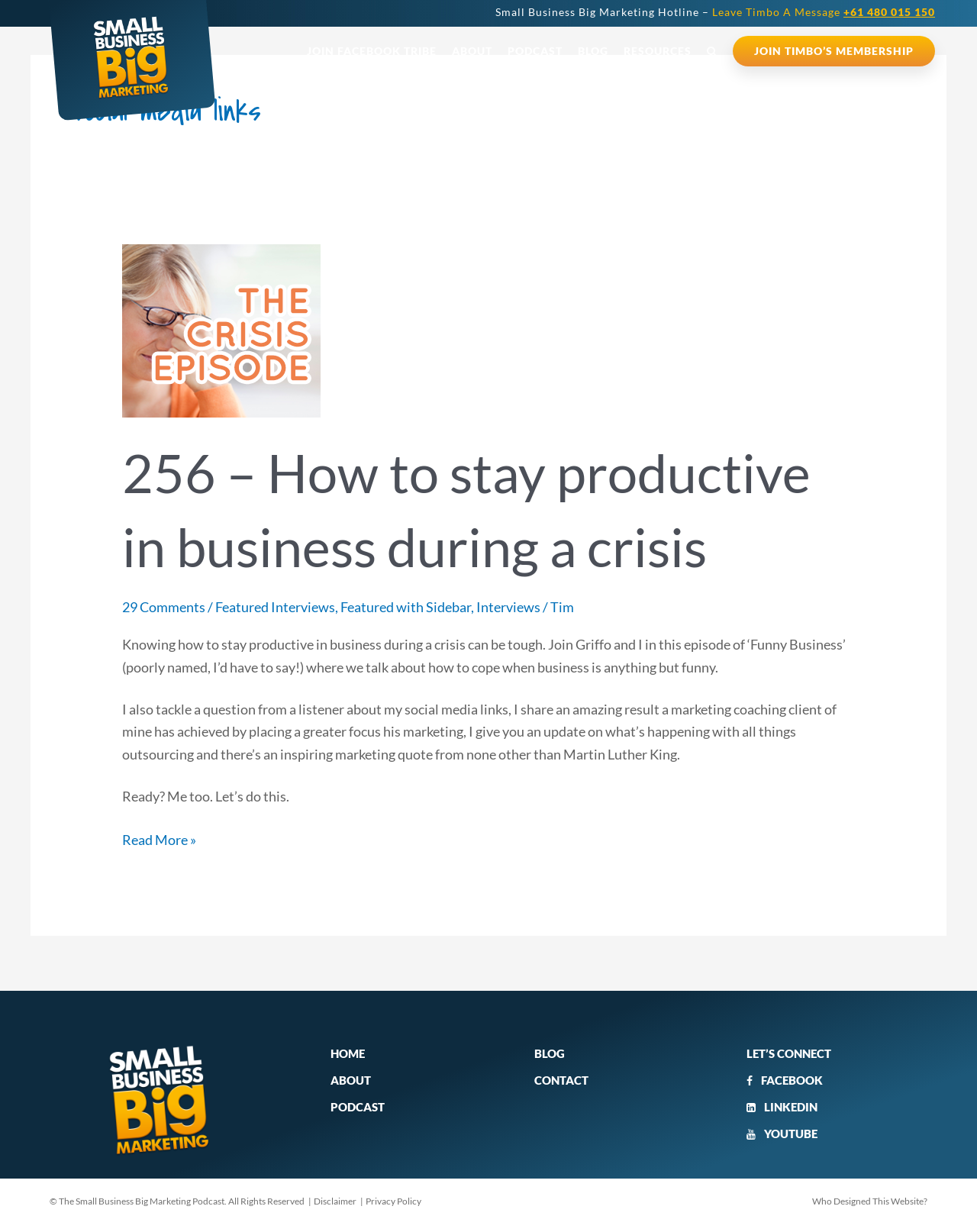Find the bounding box coordinates of the clickable area that will achieve the following instruction: "Read the article 'How to stay productive in business during a crisis'".

[0.125, 0.26, 0.328, 0.274]